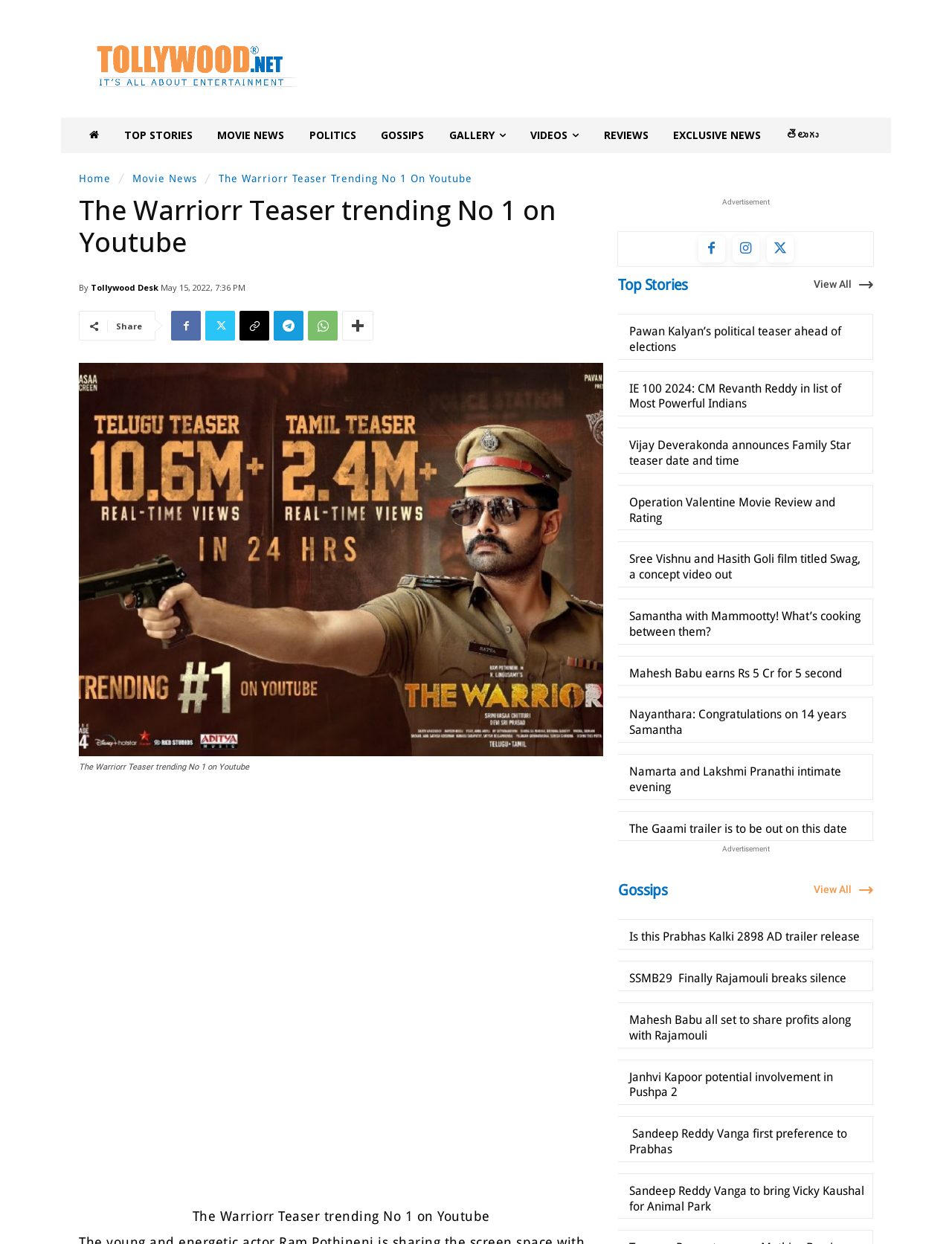Locate the bounding box coordinates of the area where you should click to accomplish the instruction: "Share the article".

[0.122, 0.258, 0.149, 0.267]